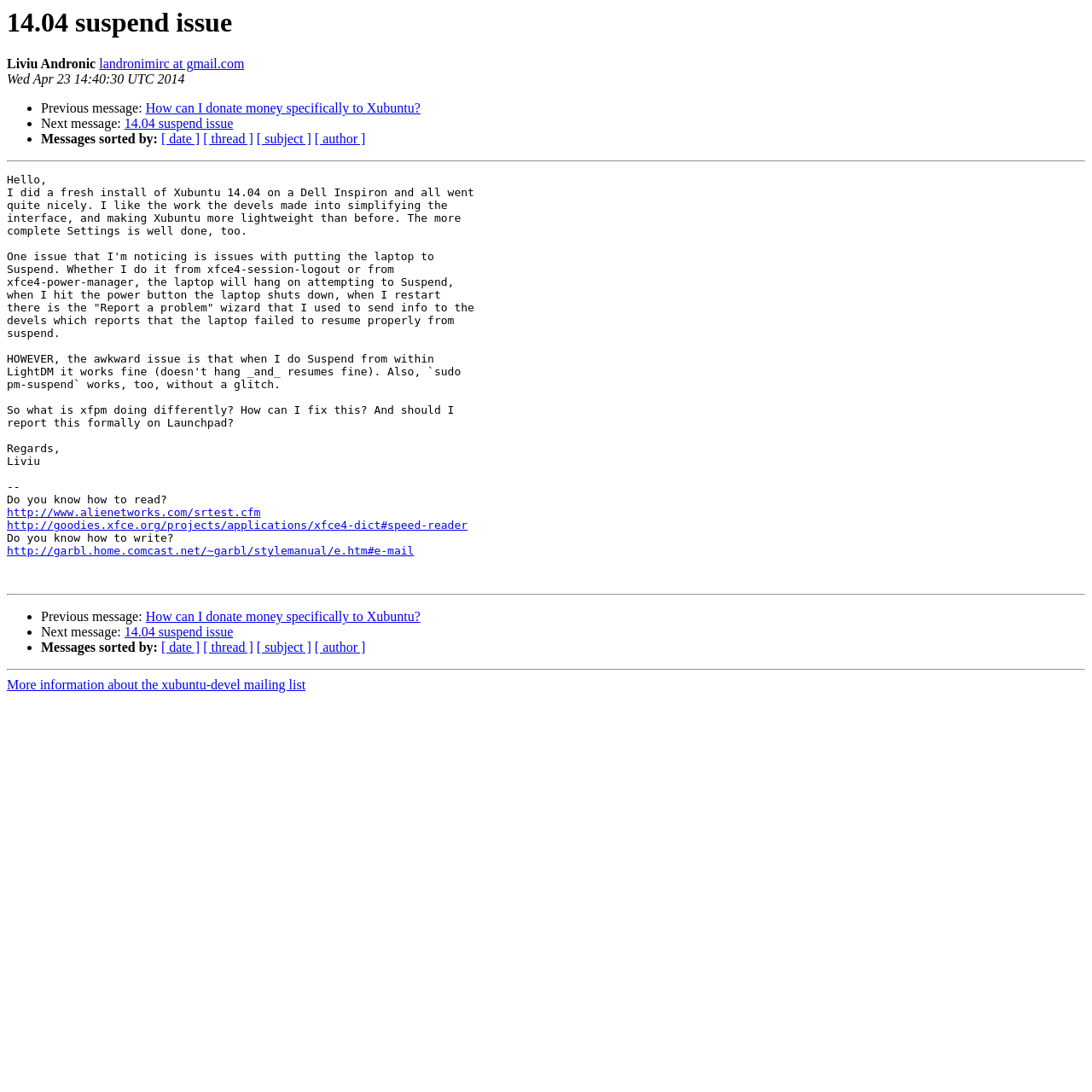Answer the question briefly using a single word or phrase: 
What is the date of this message?

Wed Apr 23 14:40:30 UTC 2014